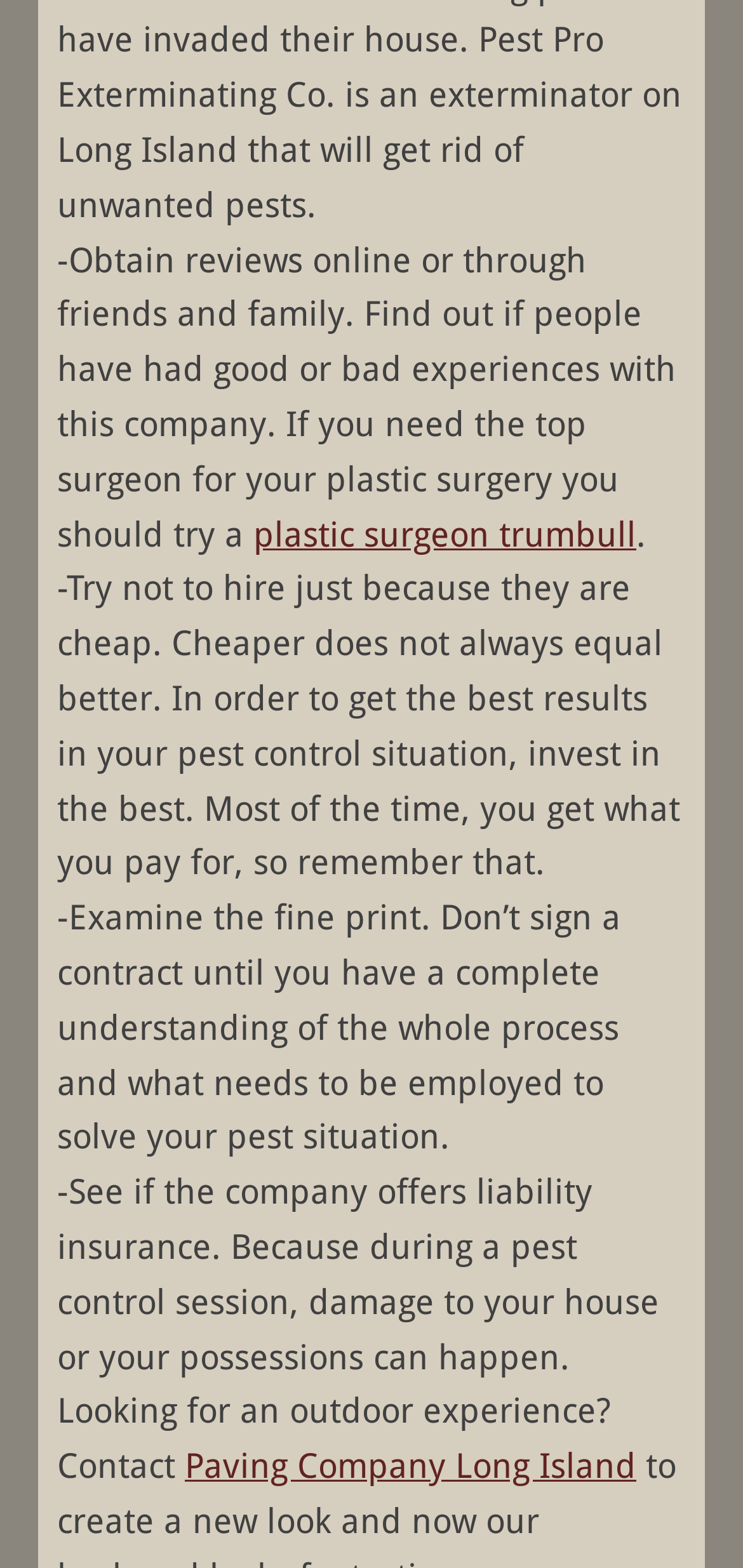Identify the bounding box of the UI element described as follows: "plastic surgeon trumbull". Provide the coordinates as four float numbers in the range of 0 to 1 [left, top, right, bottom].

[0.341, 0.327, 0.856, 0.353]